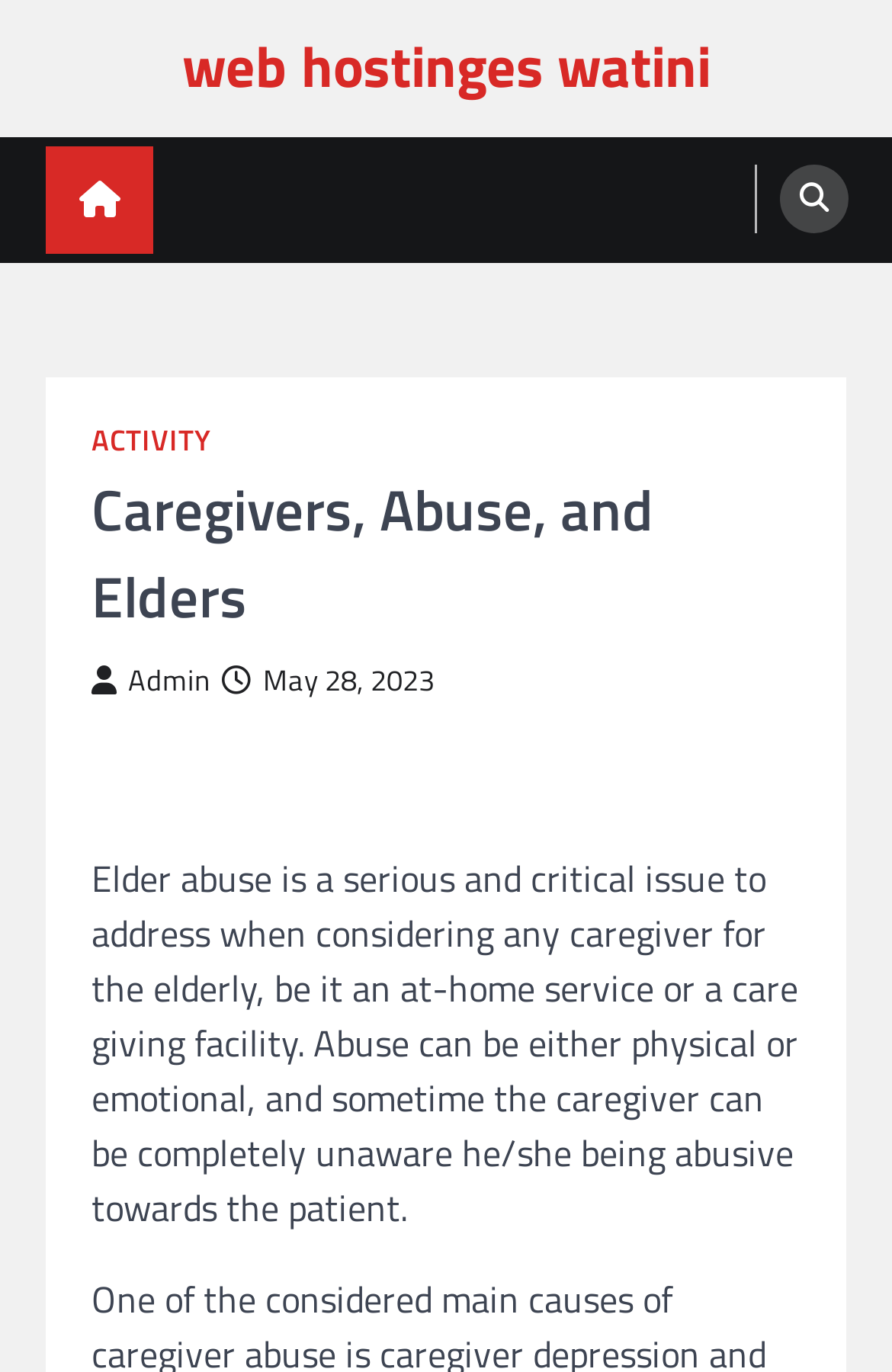Articulate a complete and detailed caption of the webpage elements.

The webpage appears to be focused on the topic of caregivers, abuse, and elderly care. At the top left of the page, there is a link with the text "web hostinges watini". Below this, there is another link with no text. On the top right, there is an icon represented by the Unicode character "\uf002", which is likely a search or settings icon. 

Below the icon, there is a header section that spans most of the page's width. The header contains the title "Caregivers, Abuse, and Elders" in a prominent heading. To the right of the title, there are two links: one with the text "ACTIVITY" and another with the text "\uf007 Admin". Further to the right, there is a link with the text "\uf017 May 28, 2023", which also contains a time element.

The main content of the page is a block of text that occupies most of the page's width. The text discusses the importance of addressing elder abuse when considering caregivers for the elderly, highlighting that abuse can be physical or emotional and may be unintentional.